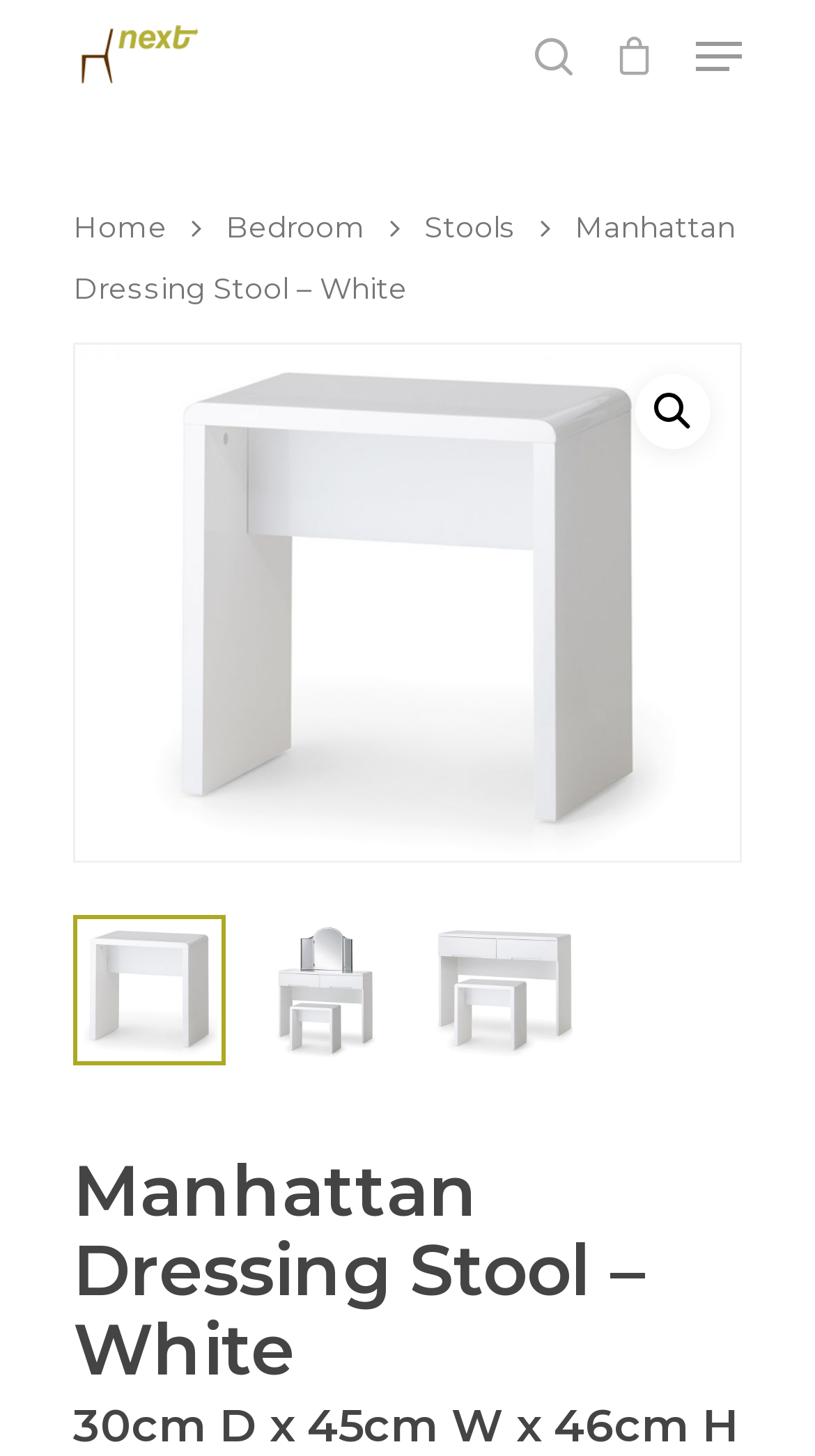What is the name of the product?
We need a detailed and meticulous answer to the question.

I found the answer by looking at the heading element with the text 'Manhattan Dressing Stool – White' which is likely to be the name of the product.